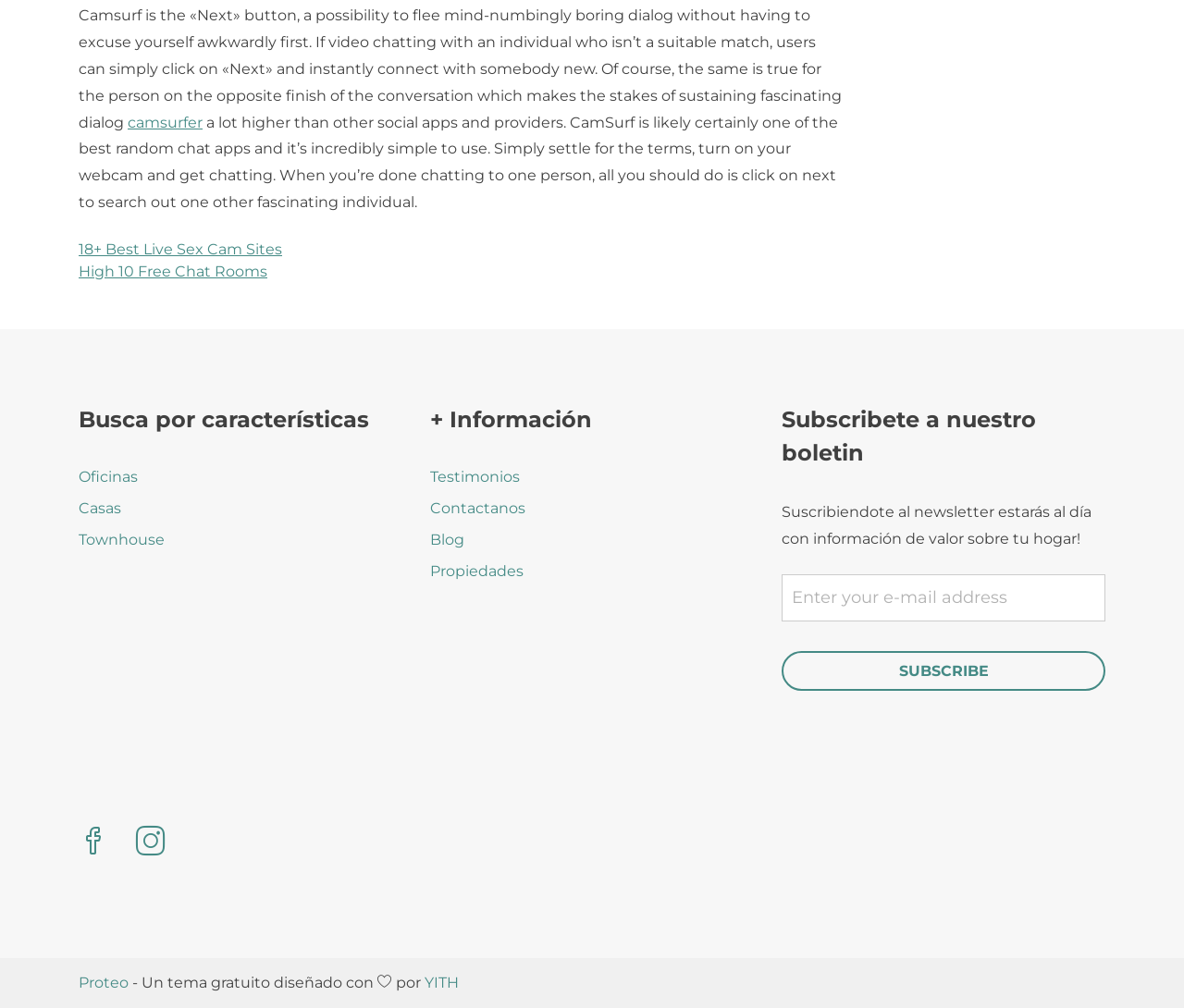Please give a one-word or short phrase response to the following question: 
What is the name of the random chat app?

CamSurf